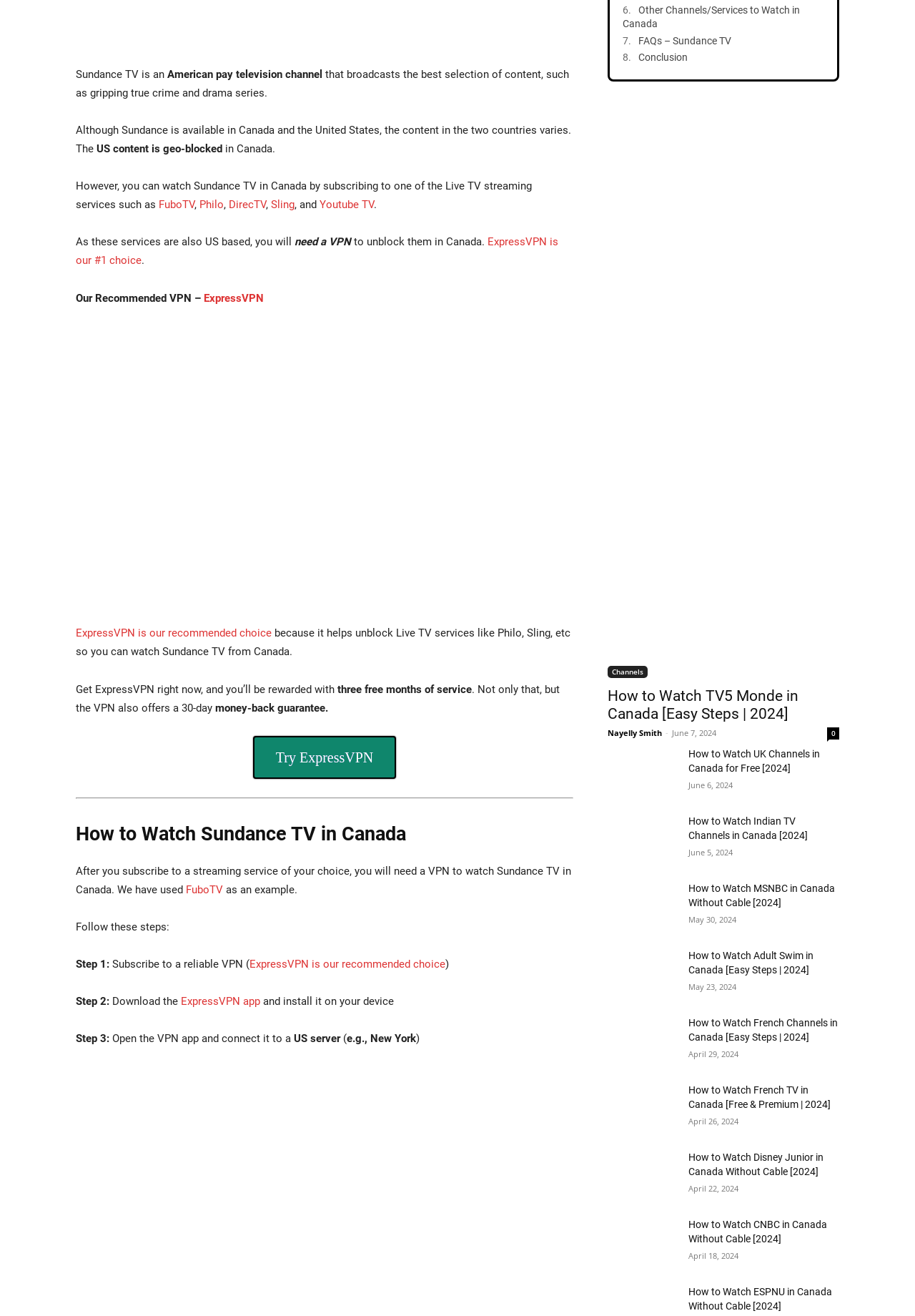Provide the bounding box coordinates of the UI element that matches the description: "DirecTV".

[0.25, 0.151, 0.291, 0.16]